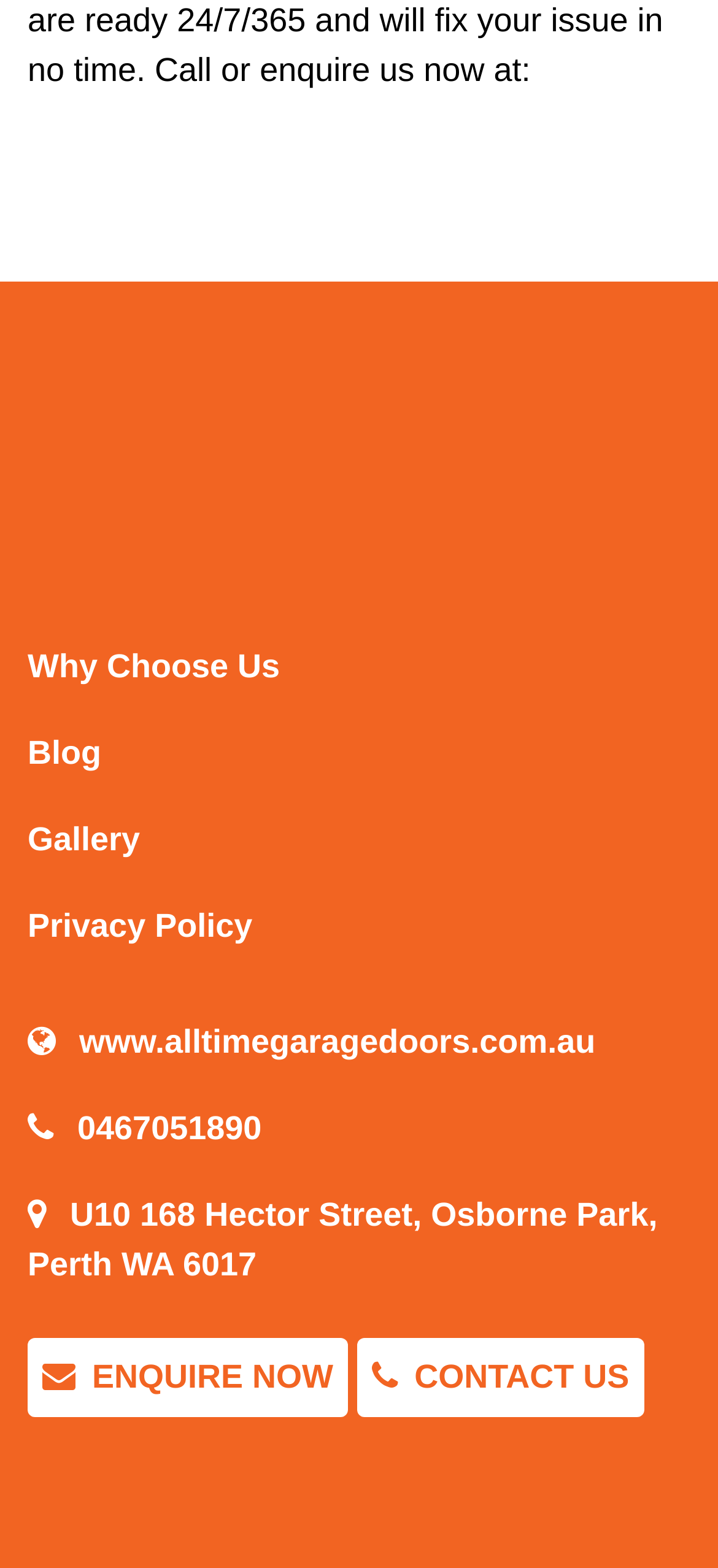Pinpoint the bounding box coordinates of the area that must be clicked to complete this instruction: "Enquire now".

[0.503, 0.084, 0.959, 0.15]